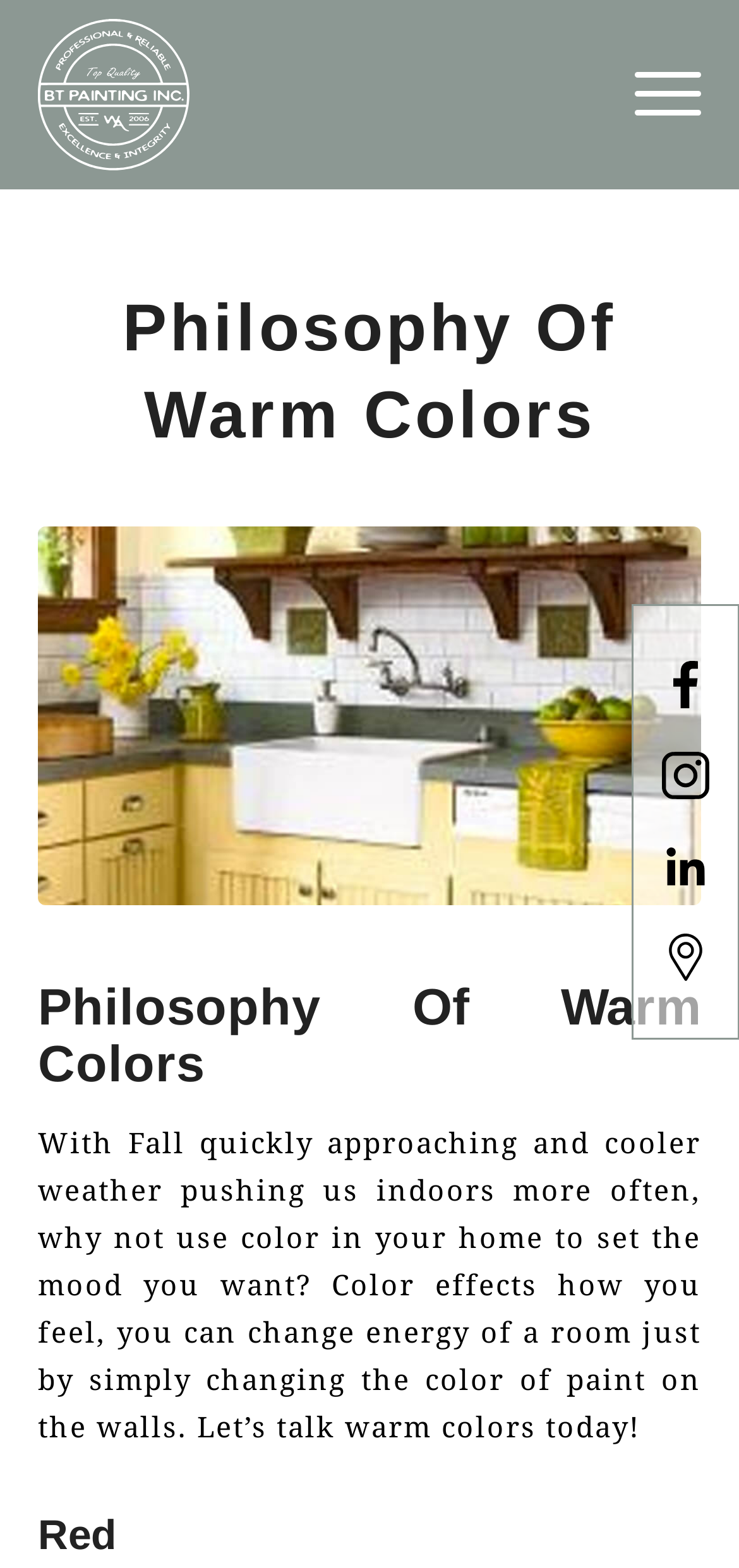Using the description: "Menu Menu", determine the UI element's bounding box coordinates. Ensure the coordinates are in the format of four float numbers between 0 and 1, i.e., [left, top, right, bottom].

[0.808, 0.012, 0.949, 0.109]